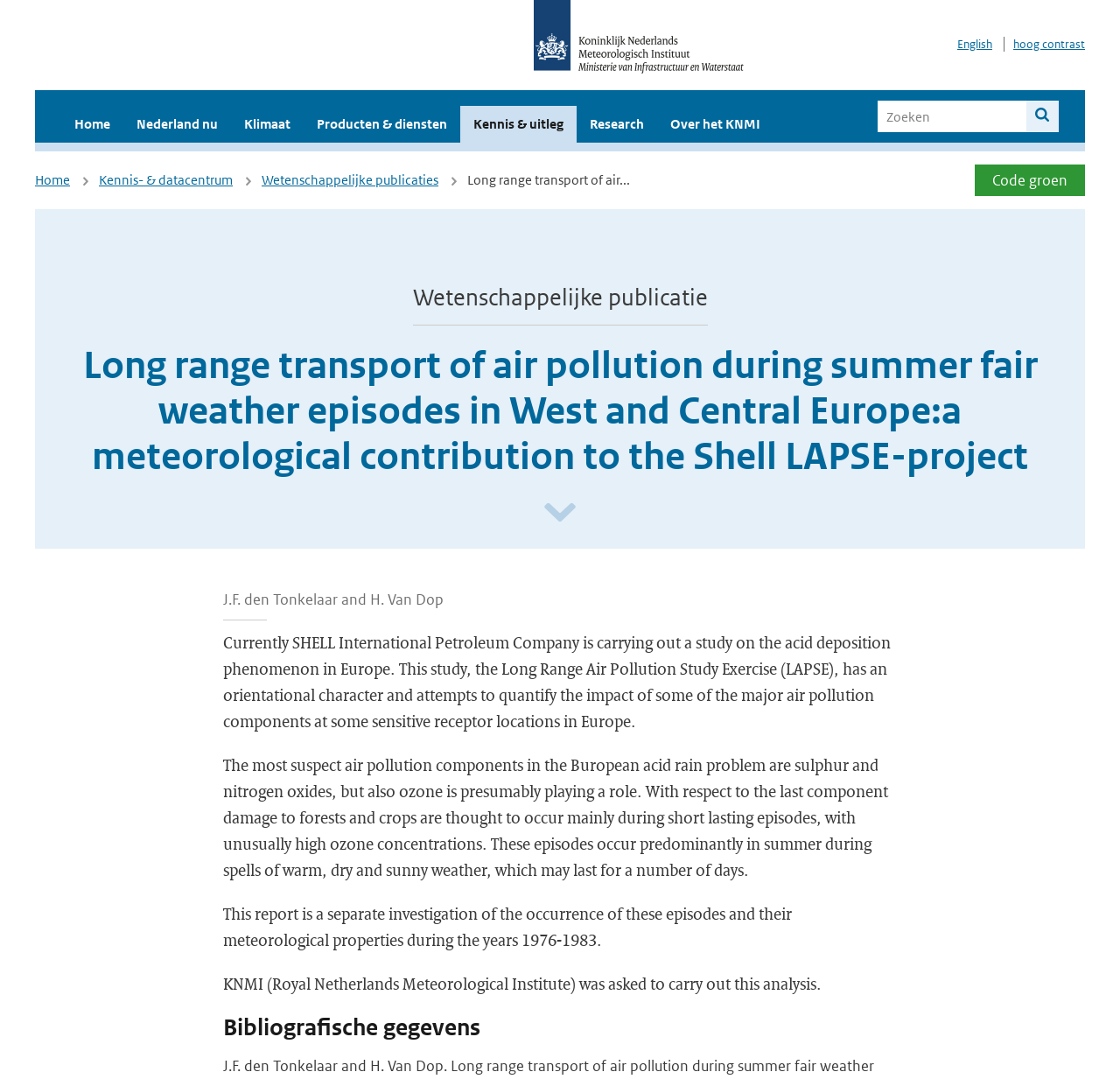What is the time period of the analysis?
Refer to the image and answer the question using a single word or phrase.

1976-1983